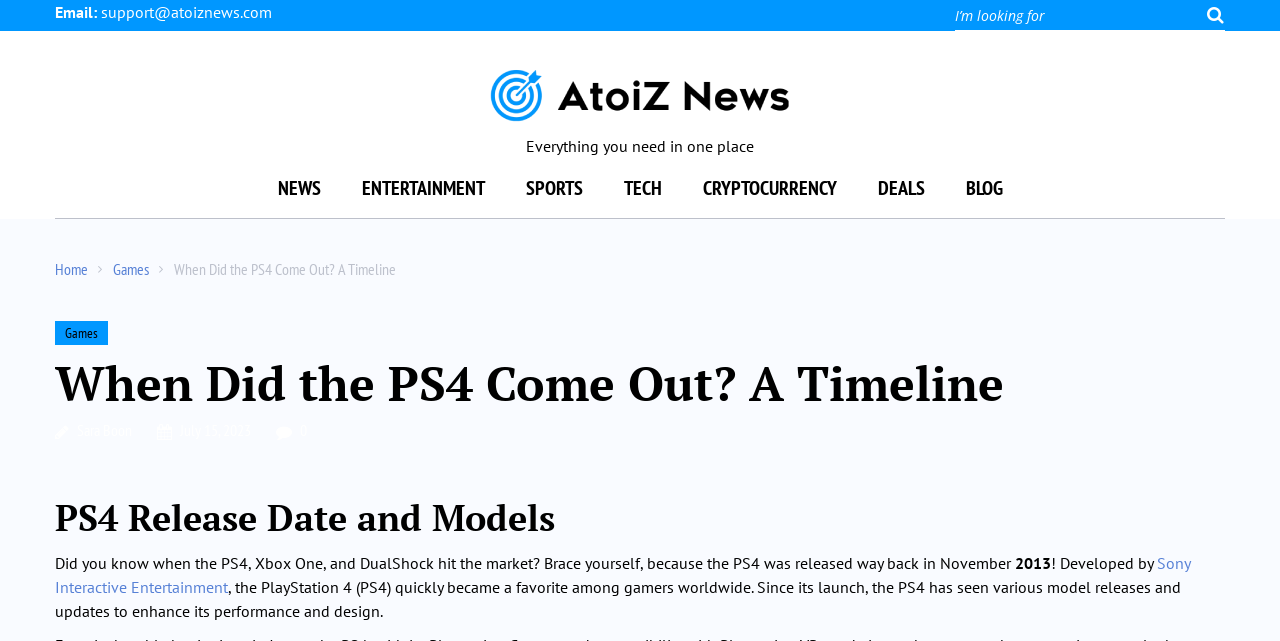What is the name of the website?
Refer to the image and provide a one-word or short phrase answer.

AtoiZ News